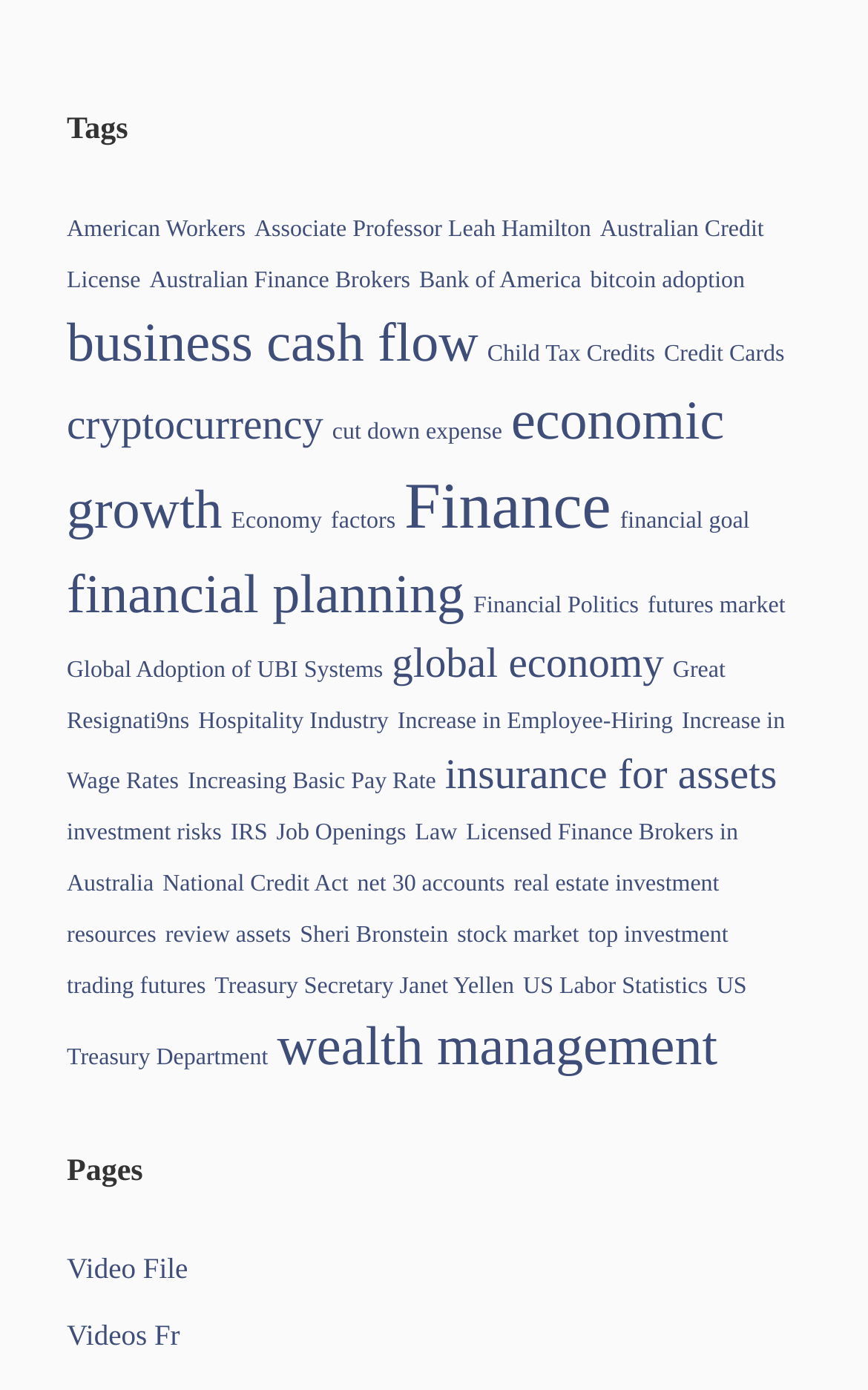Locate the bounding box coordinates of the segment that needs to be clicked to meet this instruction: "Explore 'stock market' information".

[0.527, 0.664, 0.667, 0.682]